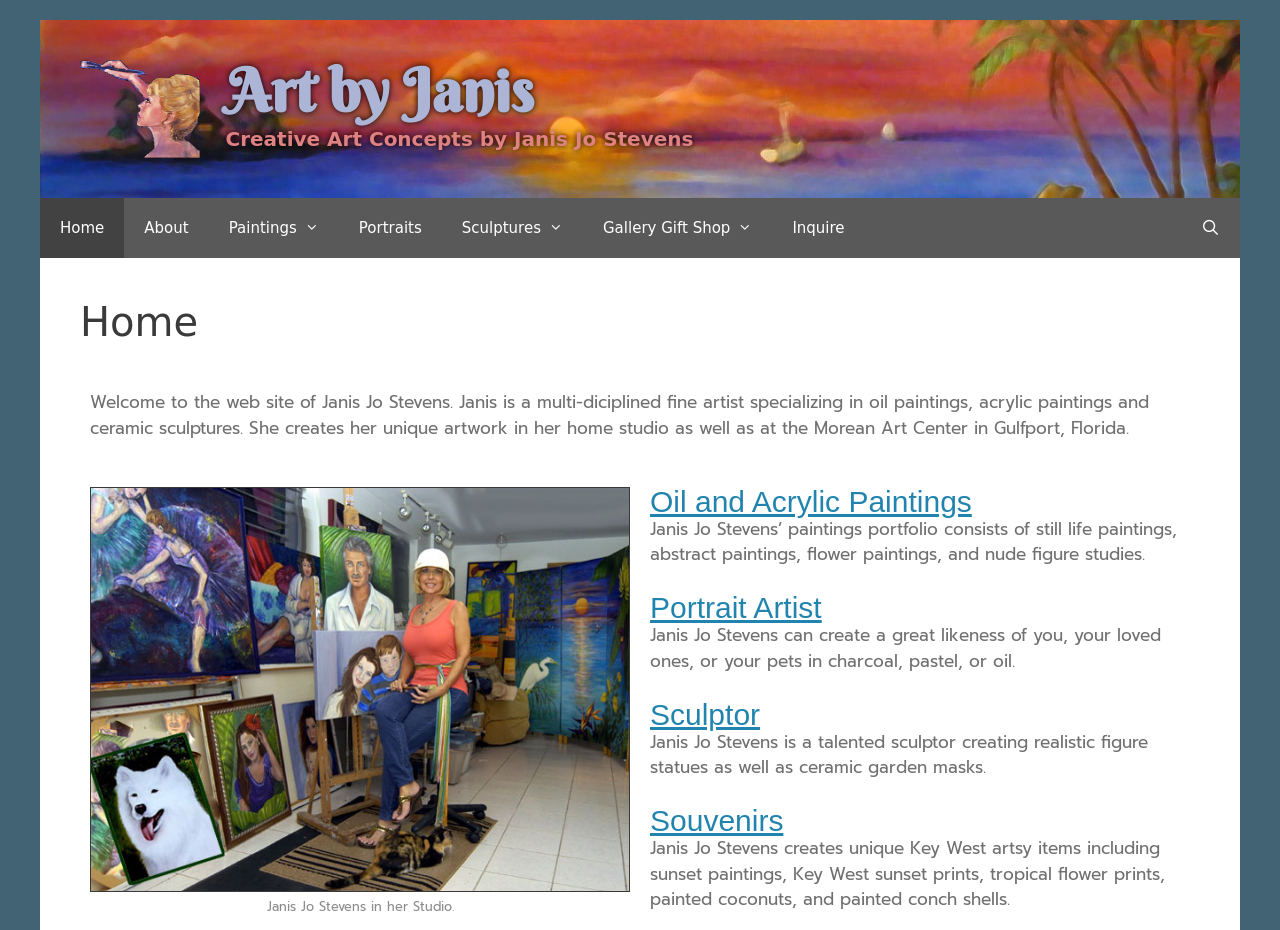Identify the bounding box of the UI element described as follows: "Sculptor". Provide the coordinates as four float numbers in the range of 0 to 1 [left, top, right, bottom].

[0.508, 0.75, 0.594, 0.786]